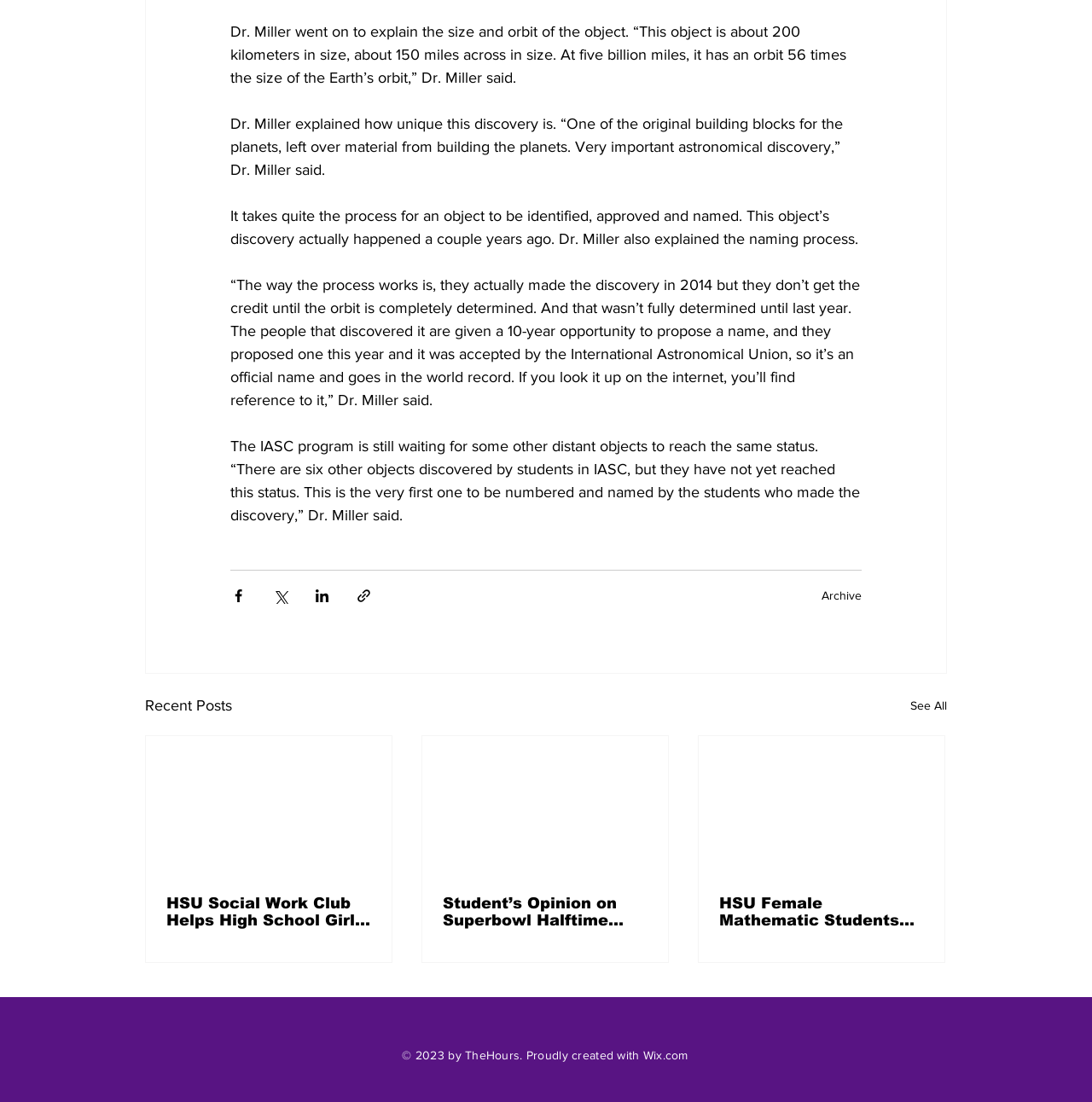Please predict the bounding box coordinates of the element's region where a click is necessary to complete the following instruction: "Follow the link to learn about UBS YES Investigation and Loss Recovery". The coordinates should be represented by four float numbers between 0 and 1, i.e., [left, top, right, bottom].

None